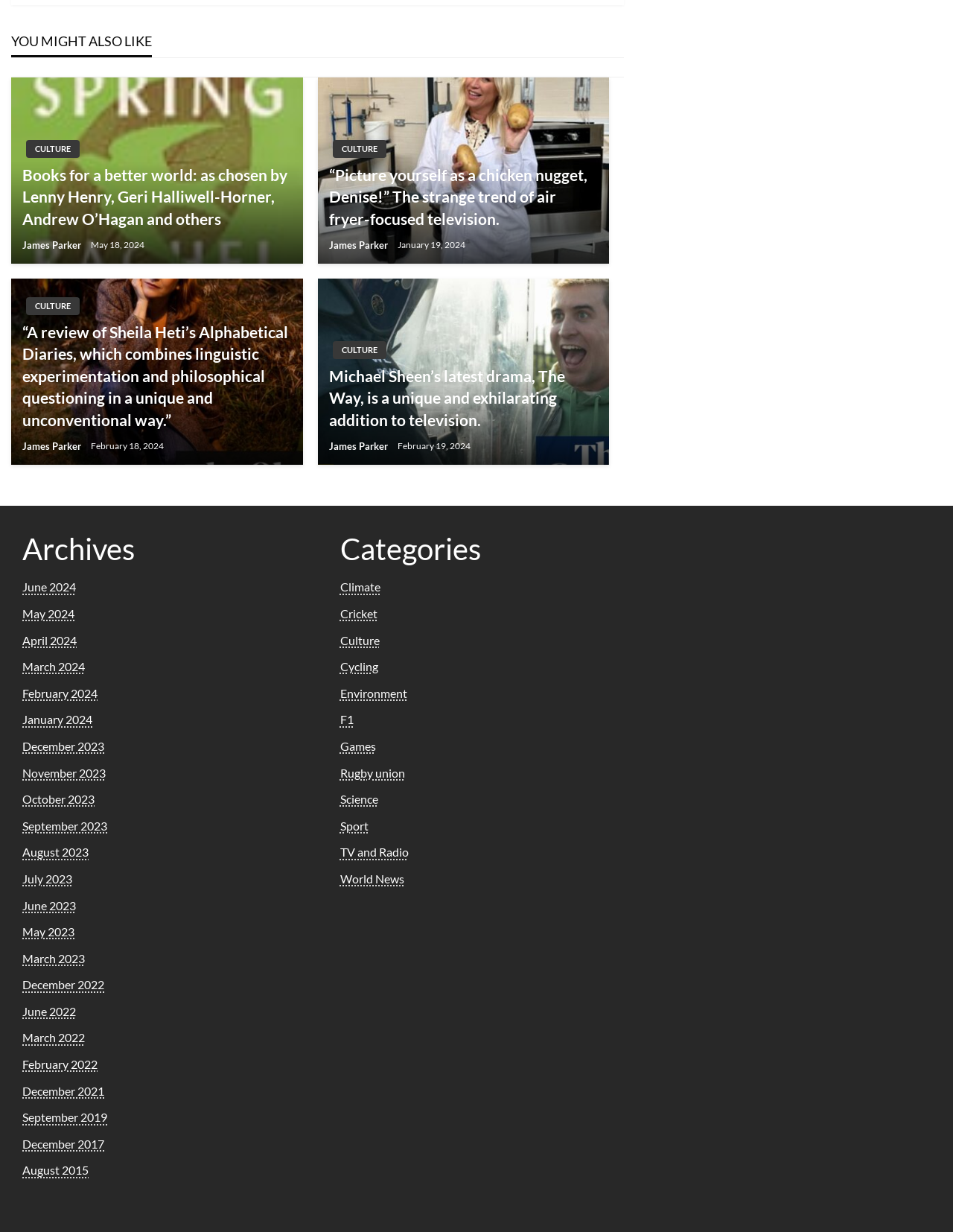Locate the bounding box coordinates of the element you need to click to accomplish the task described by this instruction: "Click the 'HOME' link".

None